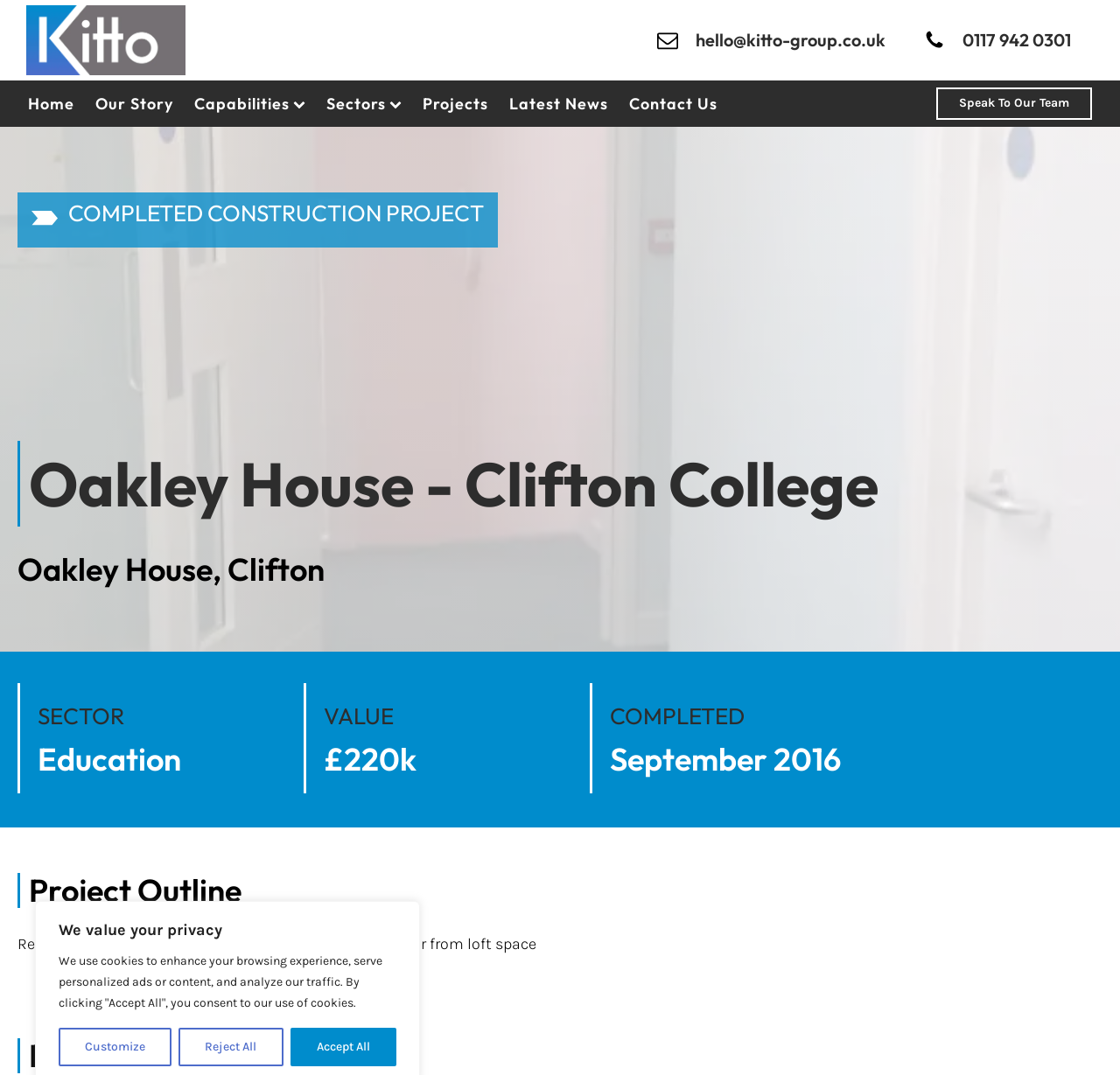Identify the bounding box coordinates for the UI element described as: "hello@kitto-group.co.uk". The coordinates should be provided as four floats between 0 and 1: [left, top, right, bottom].

[0.621, 0.026, 0.791, 0.049]